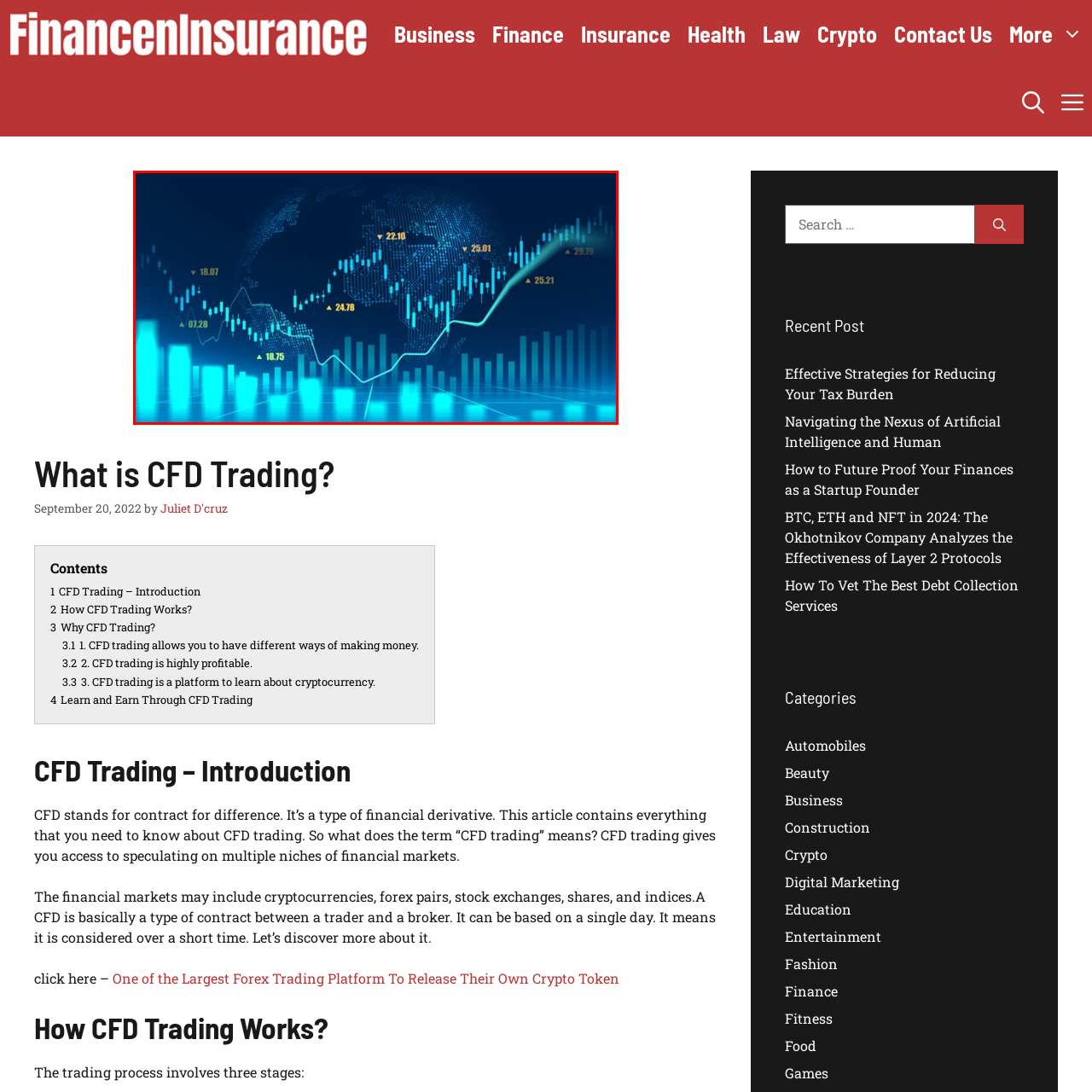Deliver a detailed explanation of the elements found in the red-marked area of the image.

The image illustrates a dynamic and visually striking representation of financial trading data, often associated with CFD (Contract for Difference) trading. A dark blue background sets the stage for a network of global financial activity, depicted by a stylized globe intertwined with digital patterns. 

Prominent in the foreground are various financial indicators represented by illuminated bar graphs in varying heights, showcasing different values and trends. The graph features an upward trending line, highlighting key data points marked by numerical values, including 18.07, 22.10, and 25.21, among others. These points suggest fluctuations in trading values, indicating potential market movements relevant to traders. 

Overall, the image encapsulates the essence of modern trading, combining technological elements with financial analytics to reflect the complexities and opportunities within the global market landscape.